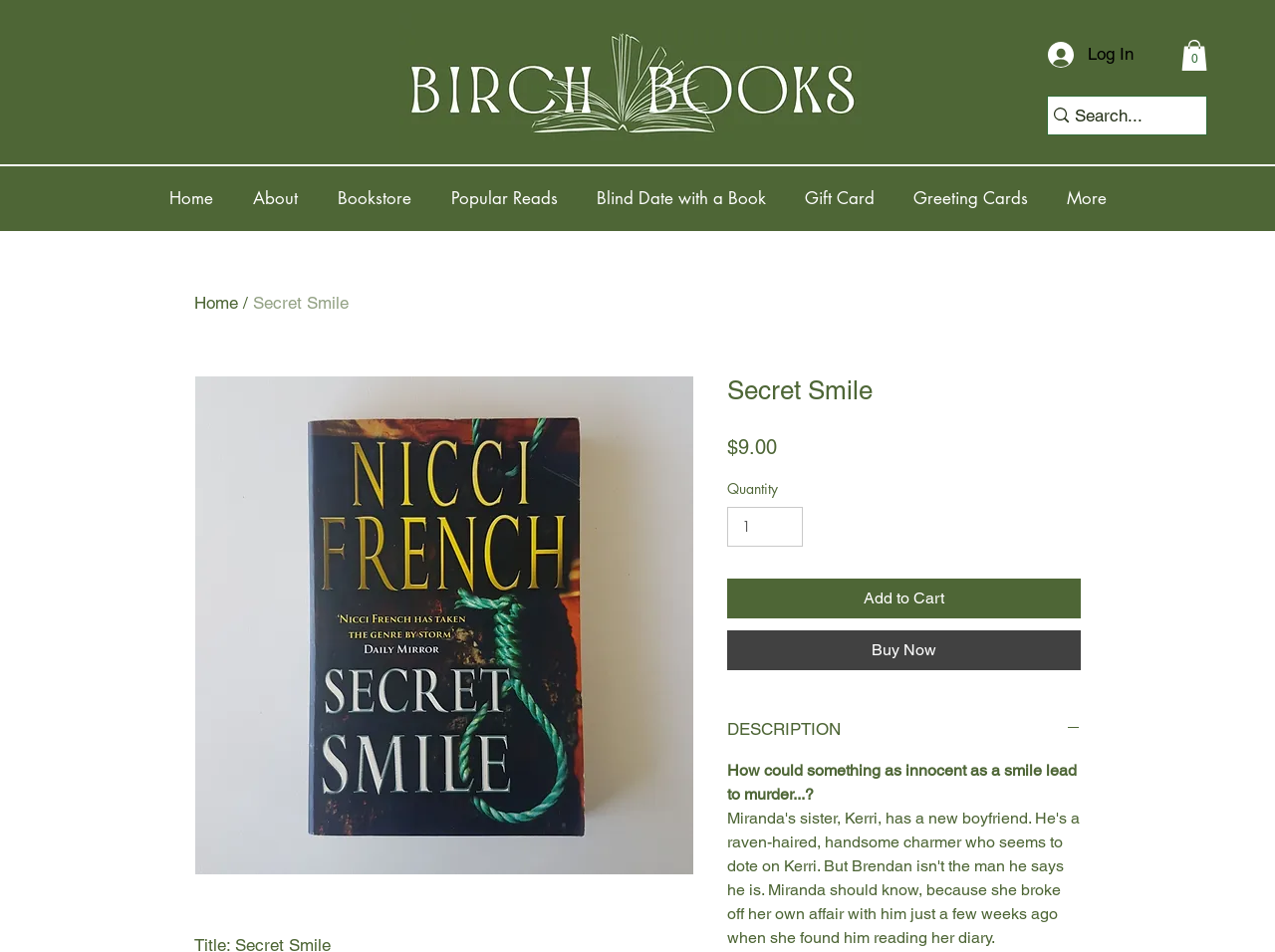Provide the bounding box coordinates of the area you need to click to execute the following instruction: "Search for a book".

[0.822, 0.102, 0.946, 0.141]